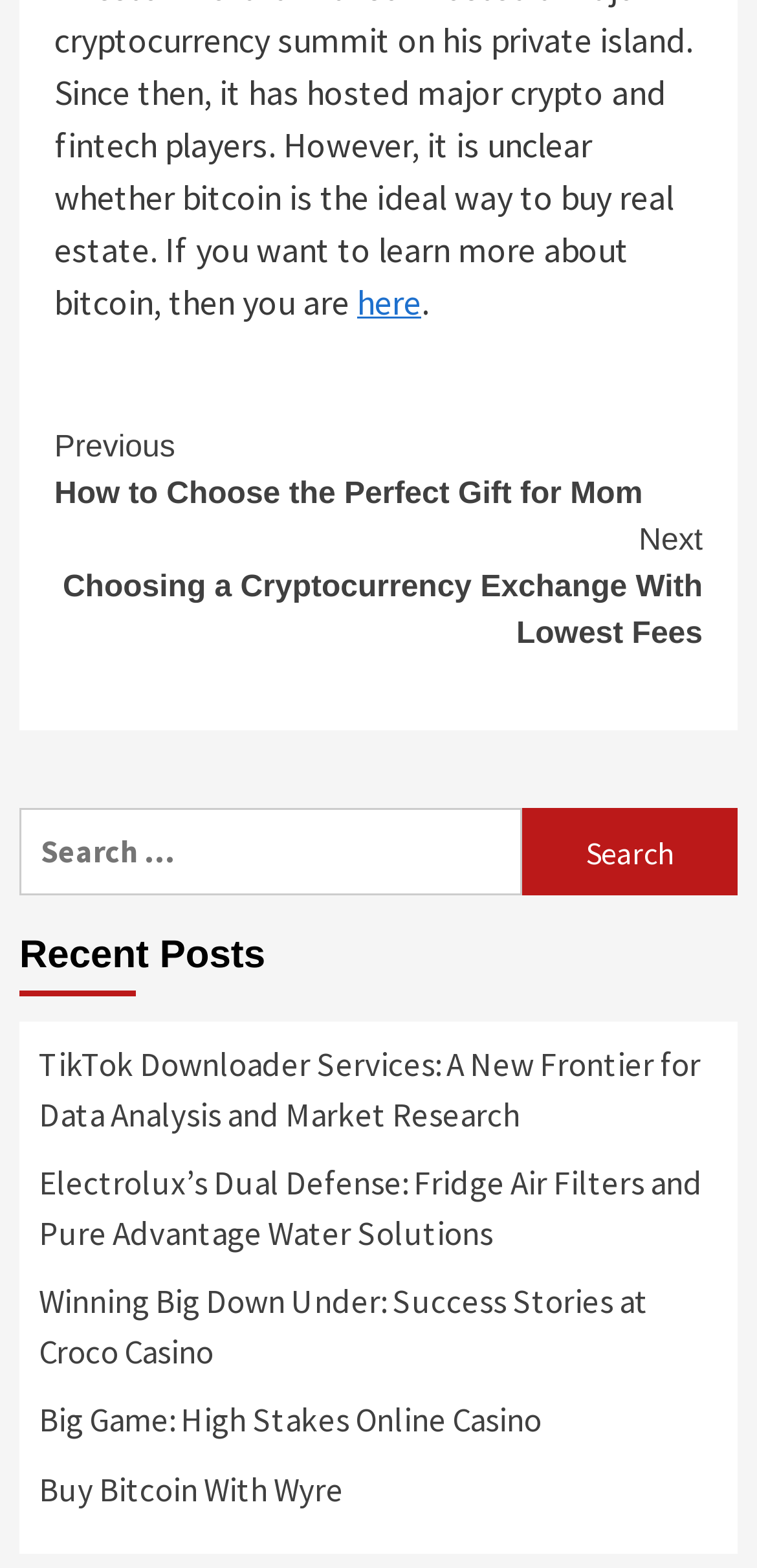Determine the bounding box coordinates of the region to click in order to accomplish the following instruction: "Search for something". Provide the coordinates as four float numbers between 0 and 1, specifically [left, top, right, bottom].

[0.026, 0.516, 0.69, 0.571]